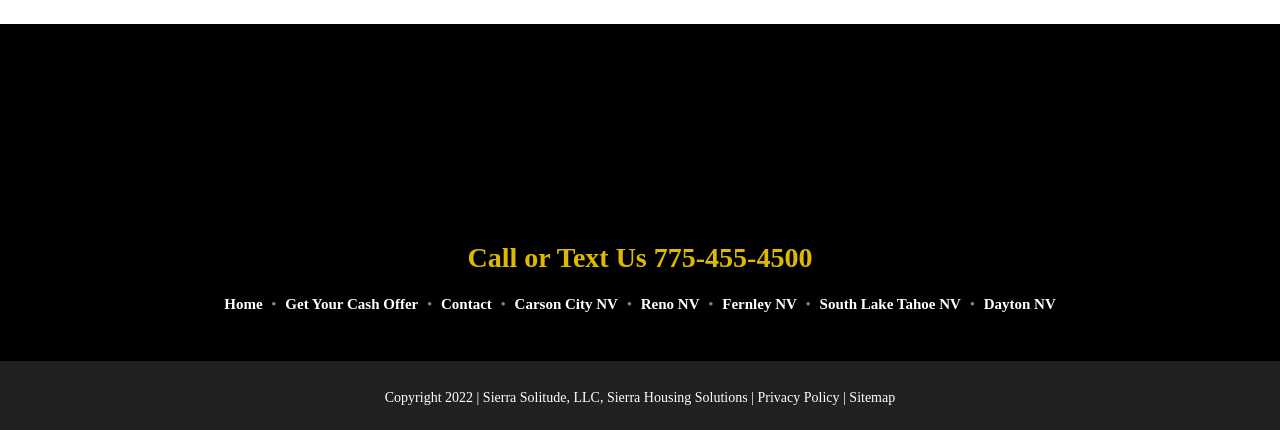What cities are listed on the webpage?
Use the information from the image to give a detailed answer to the question.

The cities are obtained from the link elements with the text 'Carson City NV', 'Reno NV', 'Fernley NV', 'South Lake Tahoe NV', and 'Dayton NV'.